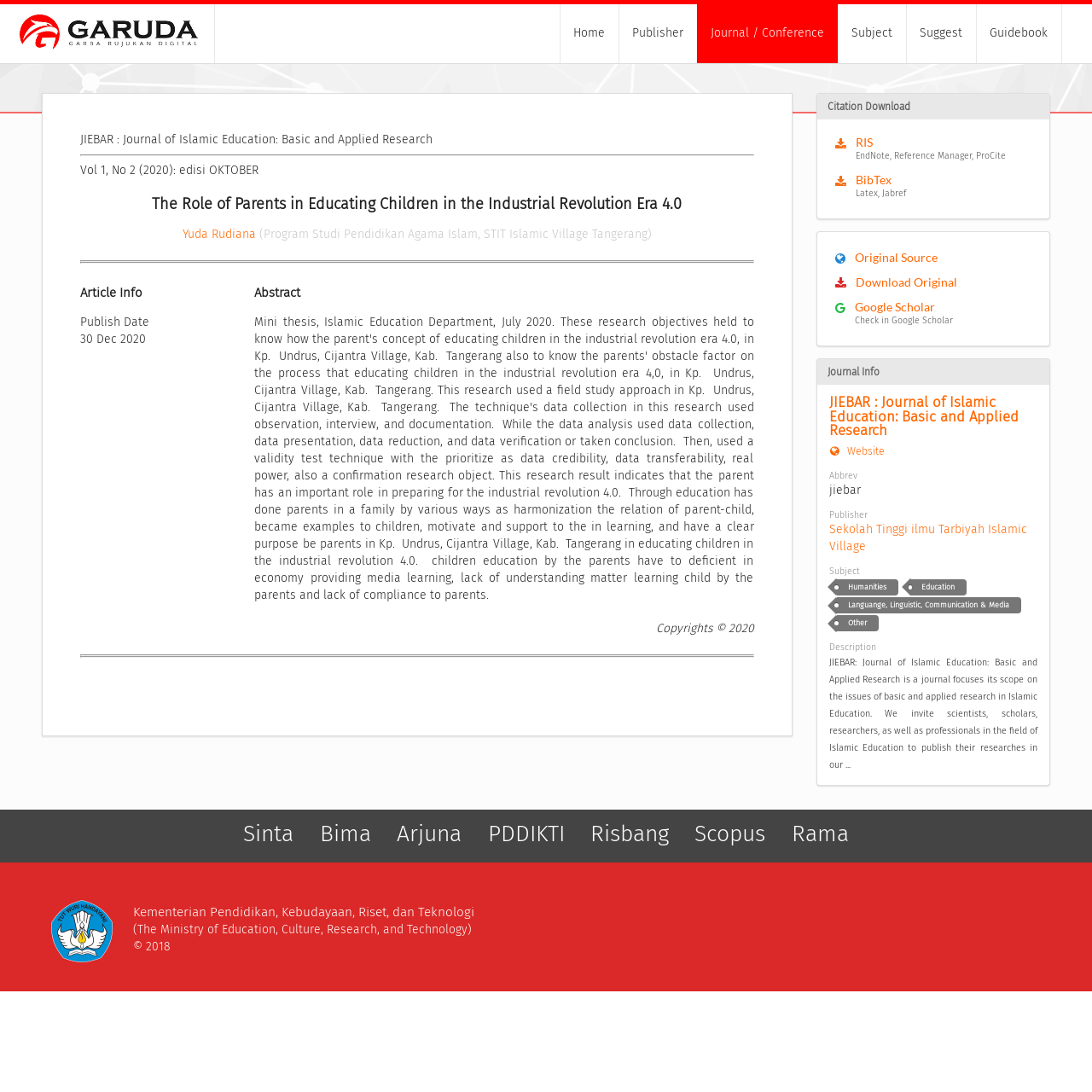Summarize the webpage with a detailed and informative caption.

The webpage is titled "Garuda - Garba Rujukan Digital" and appears to be a digital repository for academic journals. At the top, there are seven navigation links: "Home", "Publisher", "Journal / Conference", "Subject", "Suggest", "Guidebook", and an empty link. 

Below the navigation links, the main content area is divided into several sections. The first section displays the title "JIEBAR : Journal of Islamic Education: Basic and Applied Research" and a horizontal separator line. 

The next section is dedicated to a specific article, "The Role of Parents in Educating Children in the Industrial Revolution Era 4.0", which includes the author's name, "Yuda Rudiana", and their affiliation. There are two horizontal separator lines below the article title.

The "Article Info" section follows, which includes the publication date, "30 Dec 2020". The "Abstract" section is located to the right of the "Article Info" section.

Further down, there are several links for citation downloads, including RIS, EndNote, and BibTex, as well as links to the original source and Google Scholar. 

The "Journal Info" section provides information about the journal, including its abbreviation, publisher, and subjects. The subjects are categorized into "Humanities", "Education", "Languange, Linguistic, Communication & Media", and "Other". 

A lengthy description of the journal is provided, explaining its focus on basic and applied research in Islamic Education. 

At the bottom of the page, there are several links to external resources, including Sinta, Bima, Arjuna, PDDIKTI, Risbang, Scopus, and Rama. An image is located to the left of these links, and there are three lines of text below the image, including the name of the Ministry of Education, Culture, Research, and Technology, and a copyright notice.